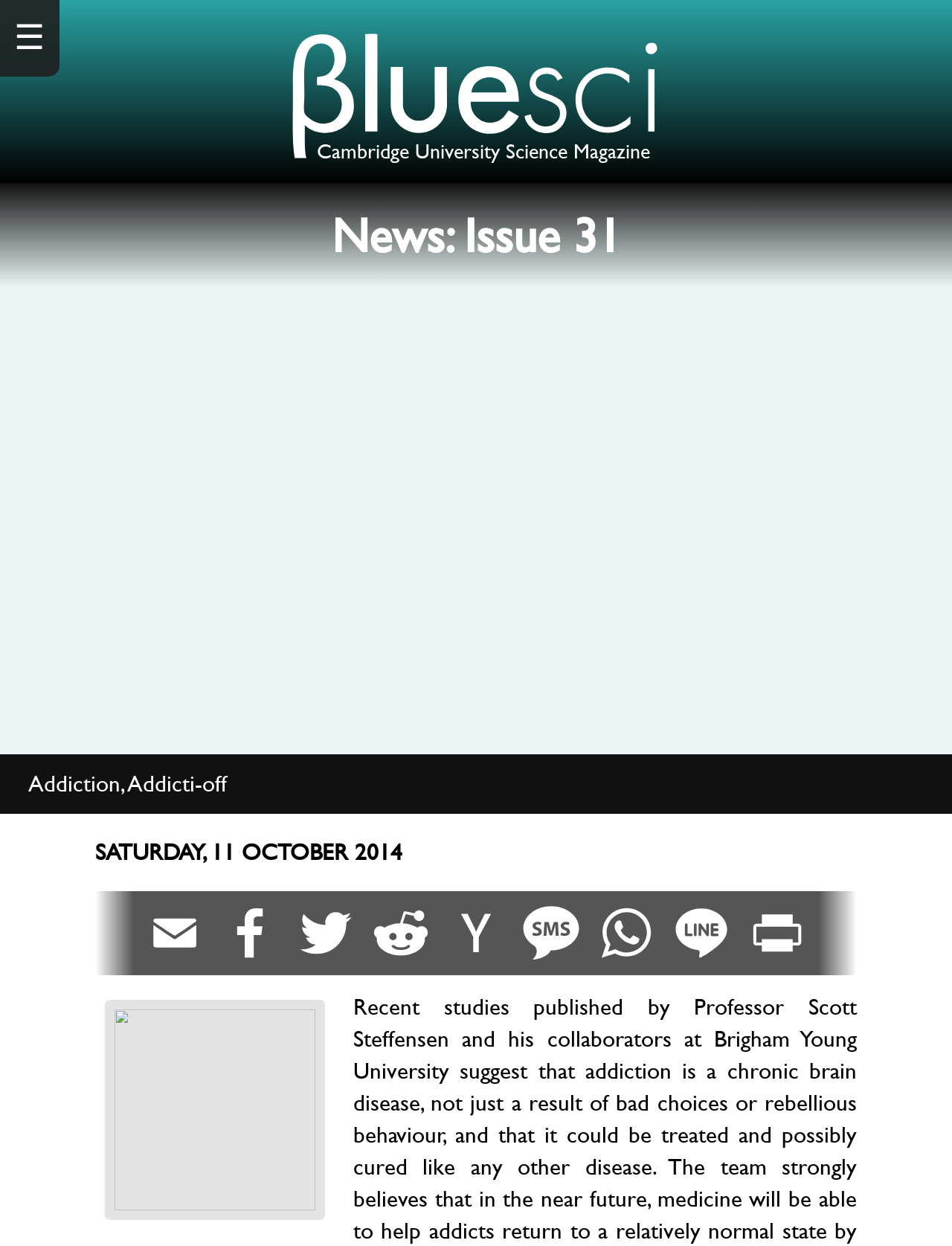Determine the bounding box for the HTML element described here: "title="News 1"". The coordinates should be given as [left, top, right, bottom] with each number being a float between 0 and 1.

[0.12, 0.81, 0.331, 0.972]